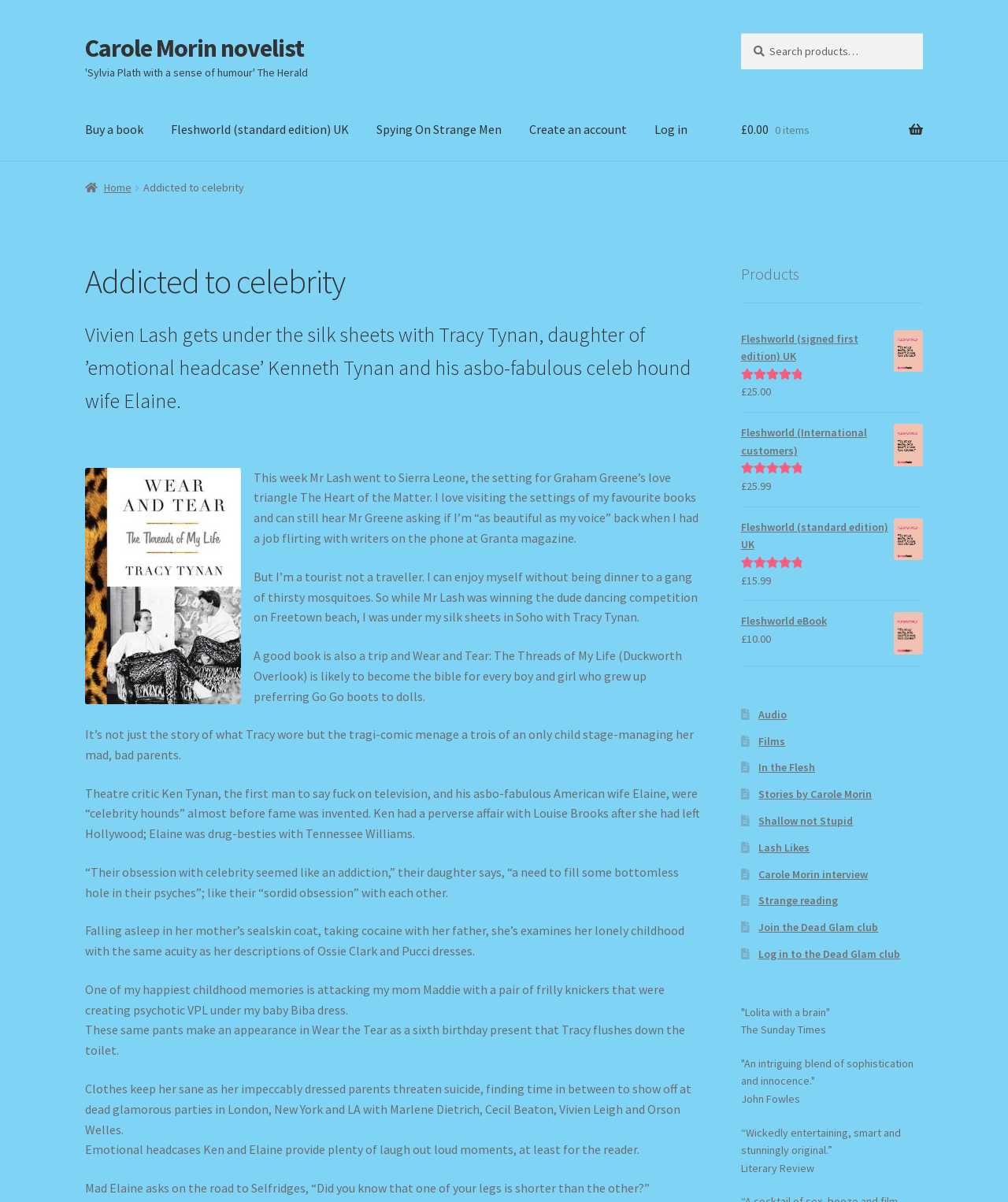Locate the bounding box coordinates of the element to click to perform the following action: 'Read the review of Fleshworld'. The coordinates should be given as four float values between 0 and 1, in the form of [left, top, right, bottom].

[0.735, 0.274, 0.916, 0.304]